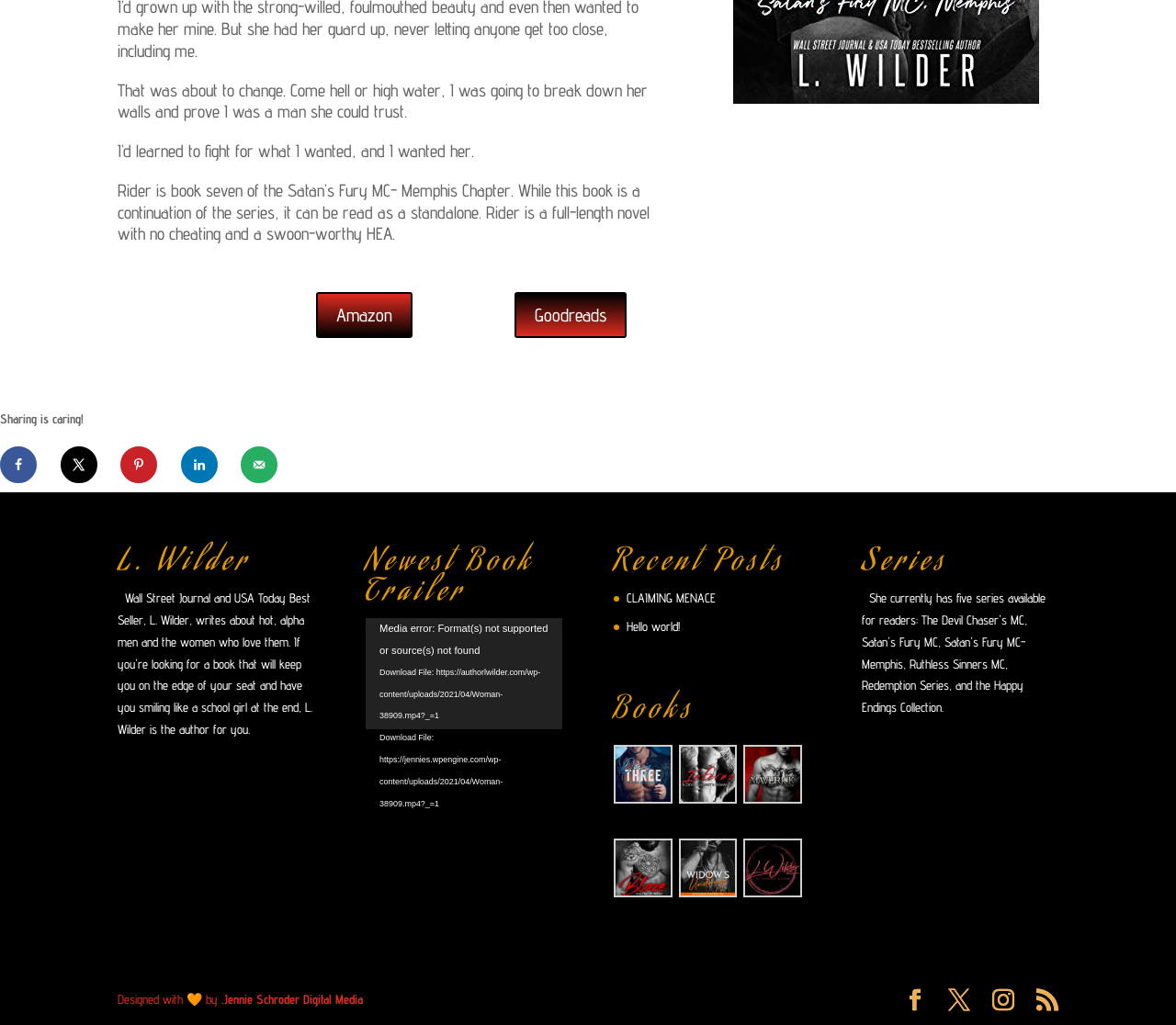Identify the bounding box of the HTML element described here: "alt="Maverick - Satan's Fury"". Provide the coordinates as four float numbers between 0 and 1: [left, top, right, bottom].

[0.632, 0.727, 0.682, 0.791]